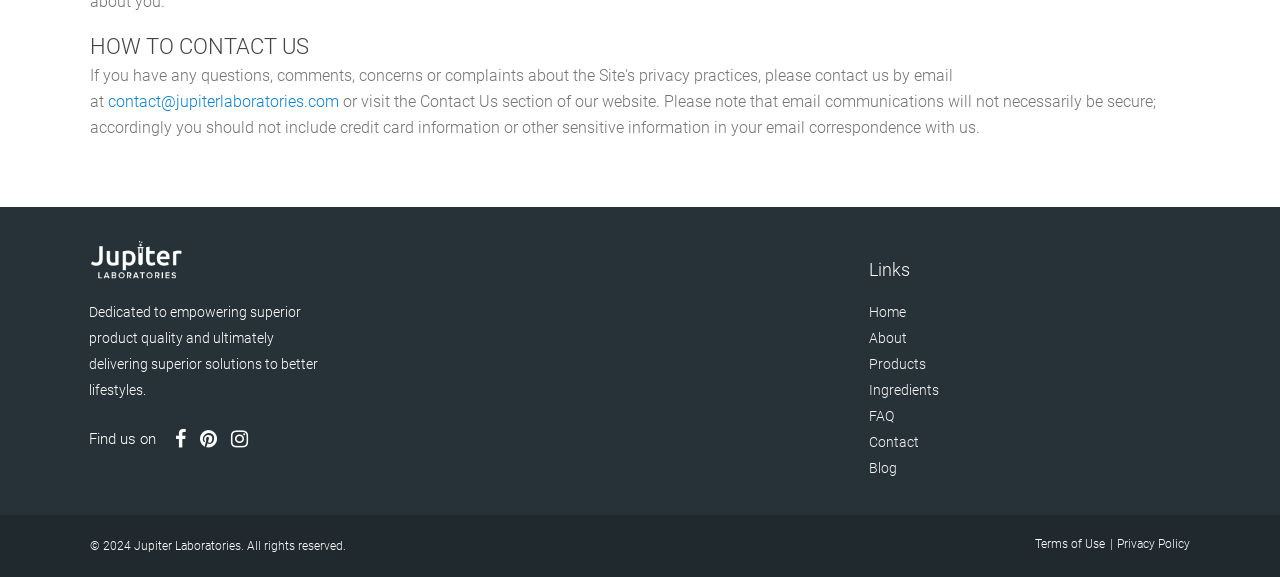From the webpage screenshot, predict the bounding box coordinates (top-left x, top-left y, bottom-right x, bottom-right y) for the UI element described here: Terms of Use

[0.809, 0.931, 0.863, 0.955]